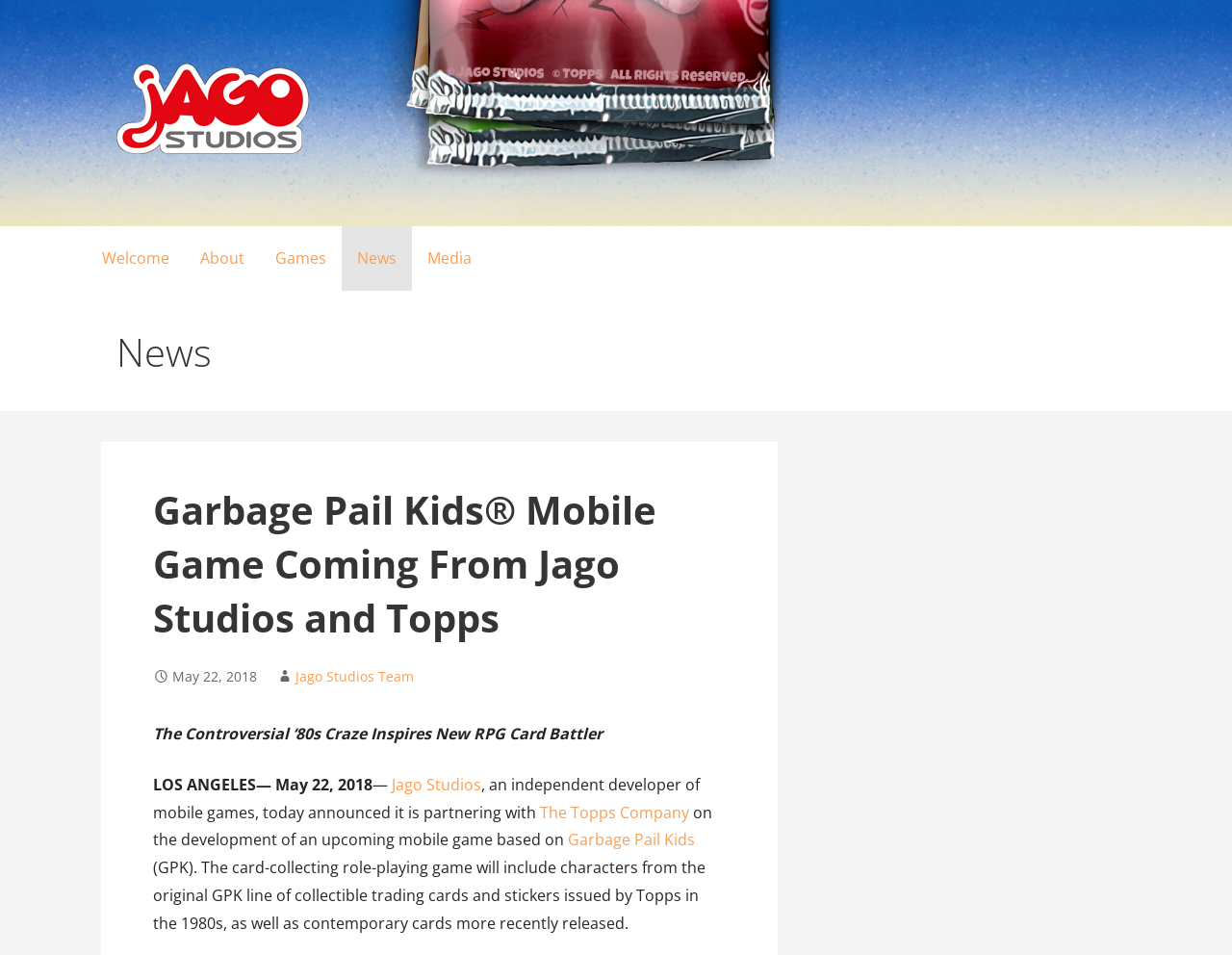What is the type of game being developed?
Look at the image and provide a detailed response to the question.

The webpage describes the game as a 'card-collecting role-playing game', which suggests that it is an RPG Card Battler type of game.